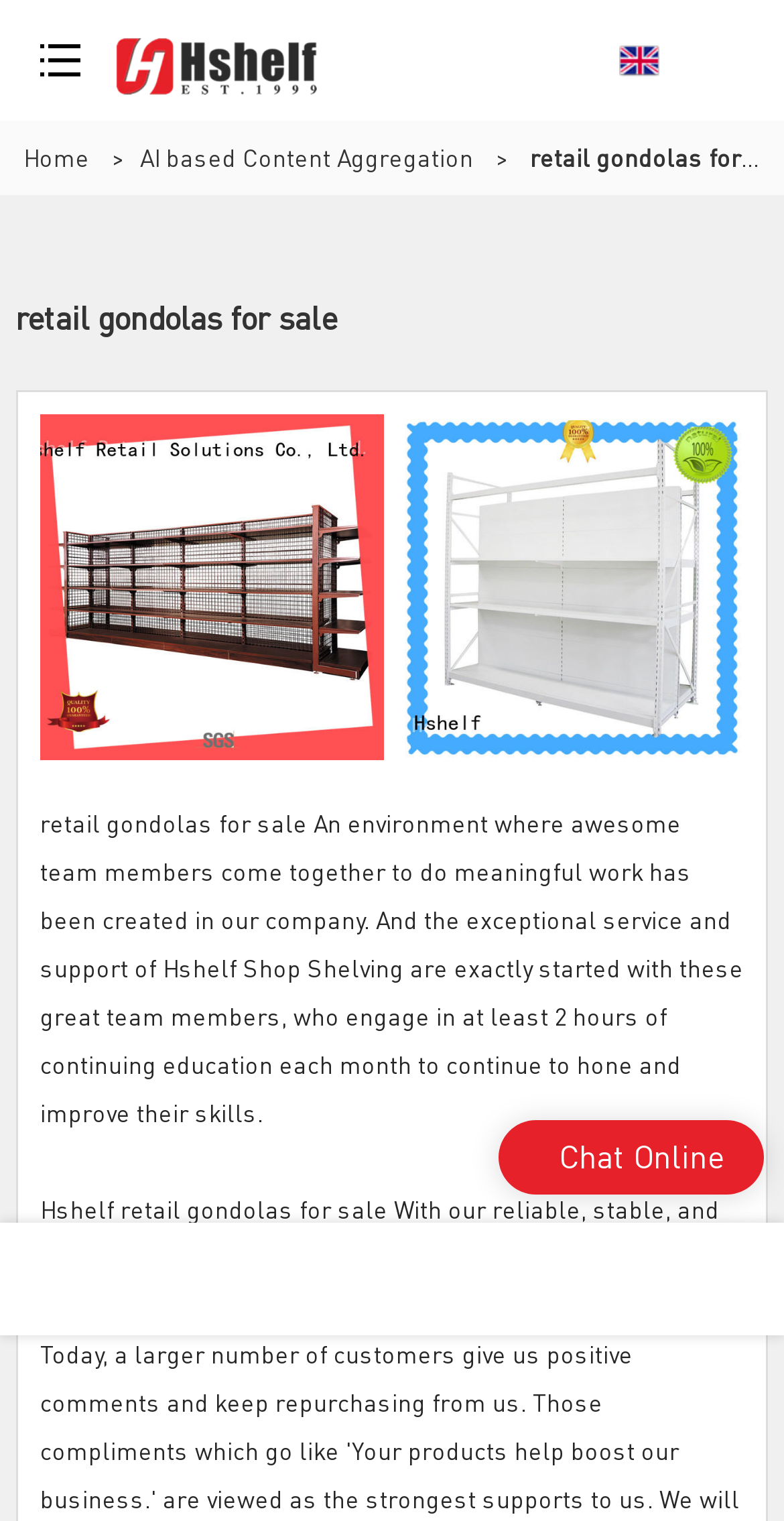Please extract the title of the webpage.

retail gondolas for sale